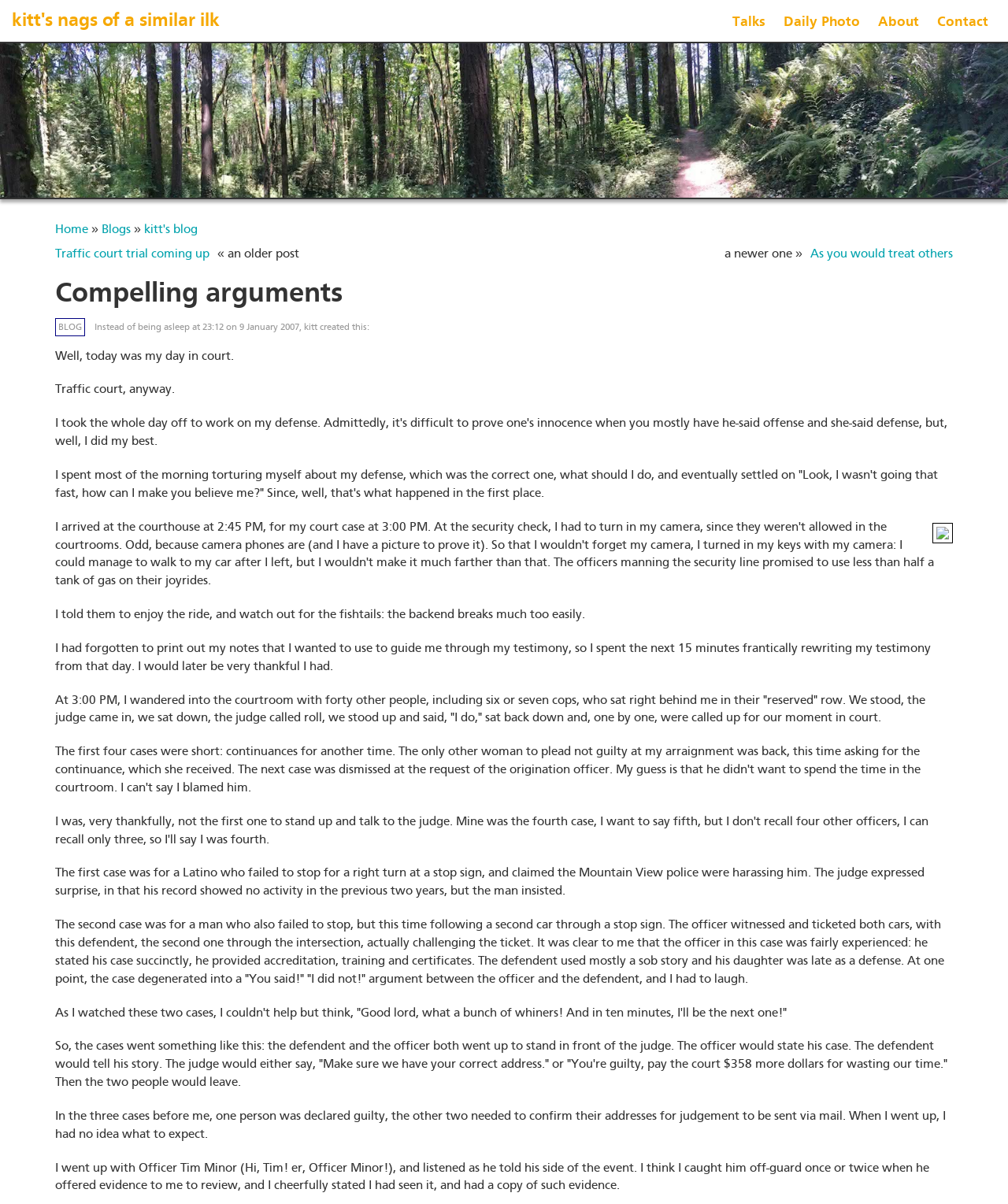Determine the bounding box of the UI component based on this description: "Traffic court trial coming up". The bounding box coordinates should be four float values between 0 and 1, i.e., [left, top, right, bottom].

[0.055, 0.206, 0.208, 0.217]